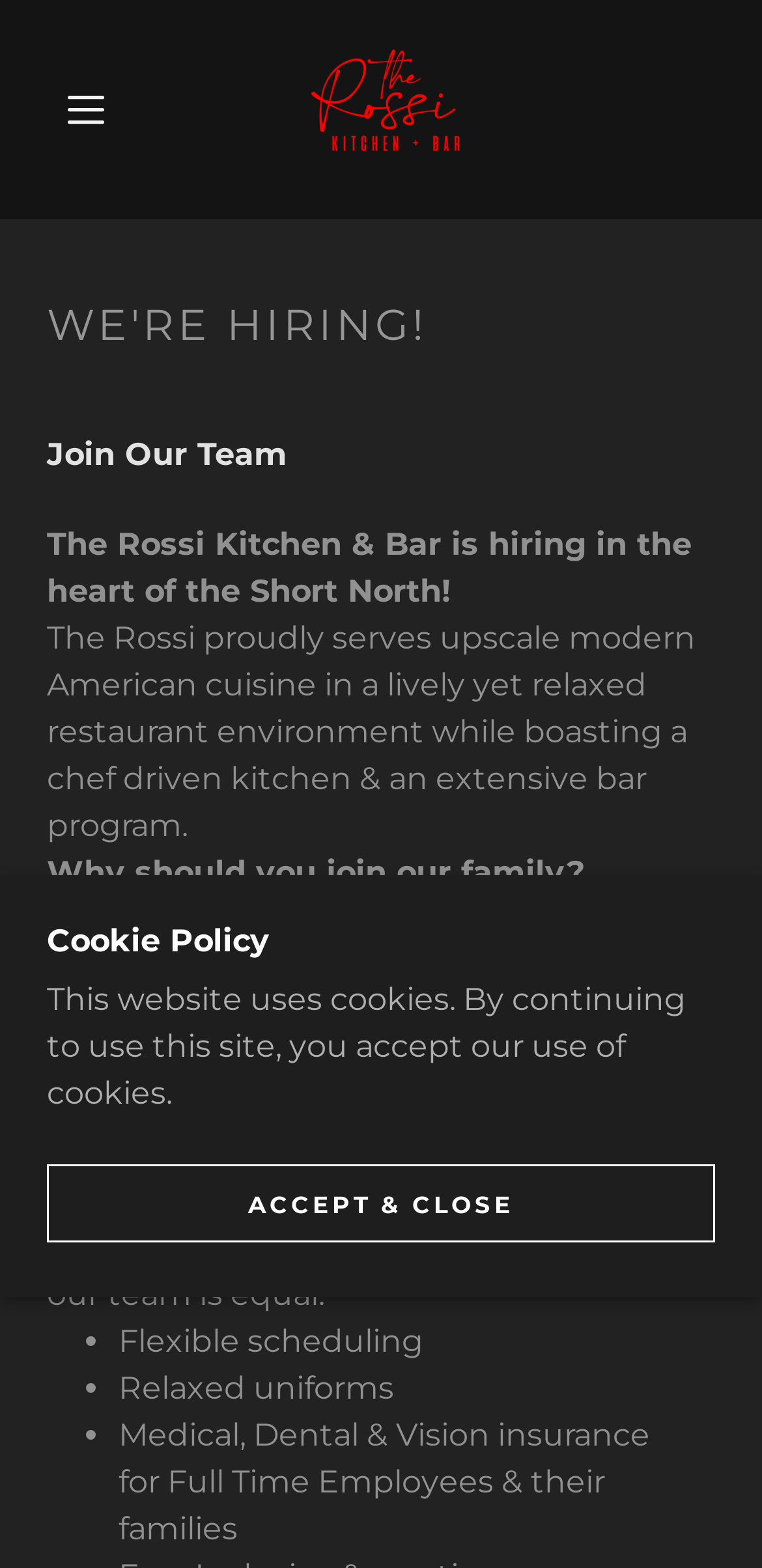What is the name of the restaurant?
Please answer the question with as much detail as possible using the screenshot.

The name of the restaurant can be found in the link element with the text 'The Rossi Kitchen & Bar' which is located at the top of the webpage, indicating that it is the main title of the restaurant.